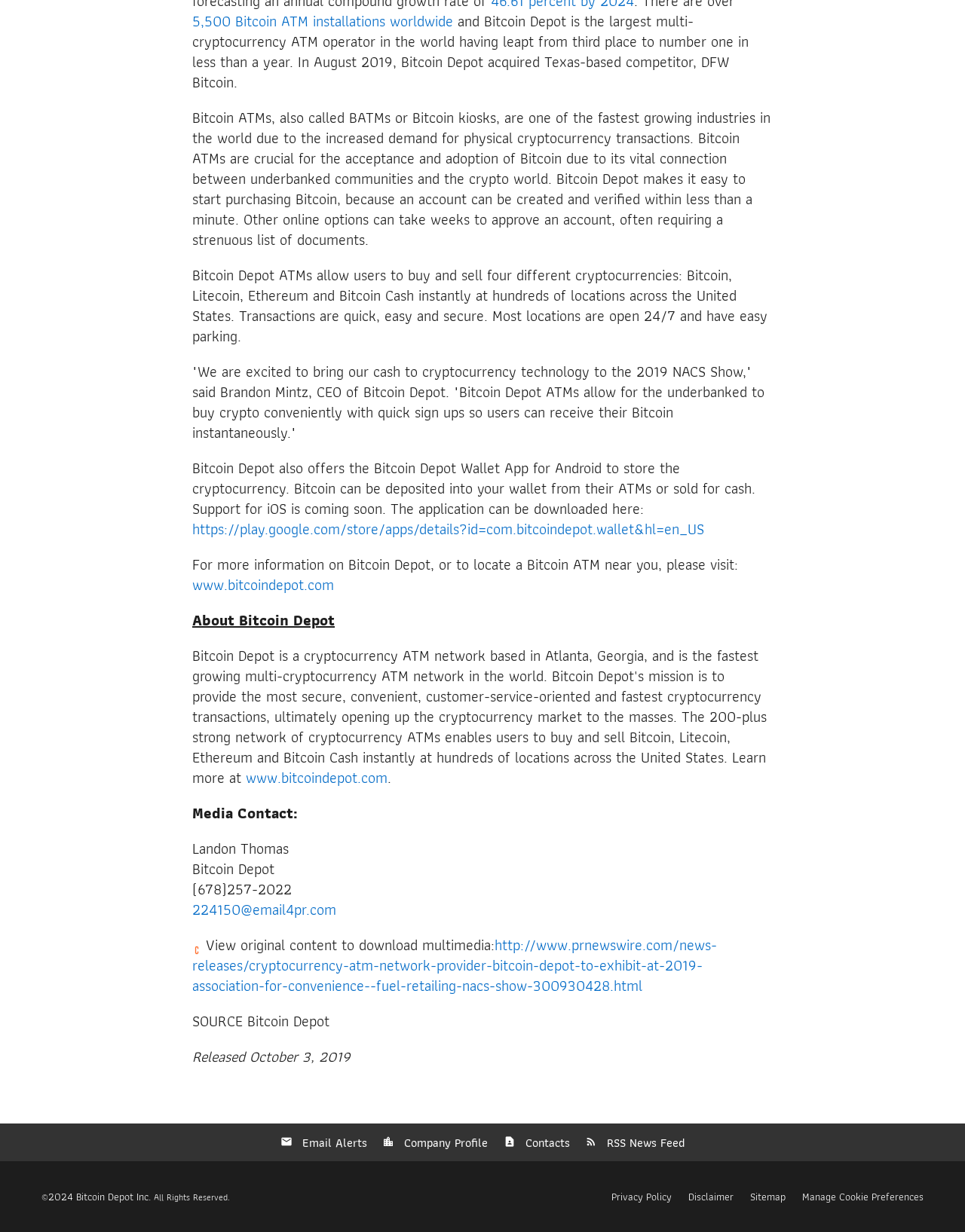What is the purpose of Bitcoin ATMs?
Please interpret the details in the image and answer the question thoroughly.

The text explains that 'Bitcoin ATMs are crucial for the acceptance and adoption of Bitcoin due to its vital connection between underbanked communities and the crypto world.'